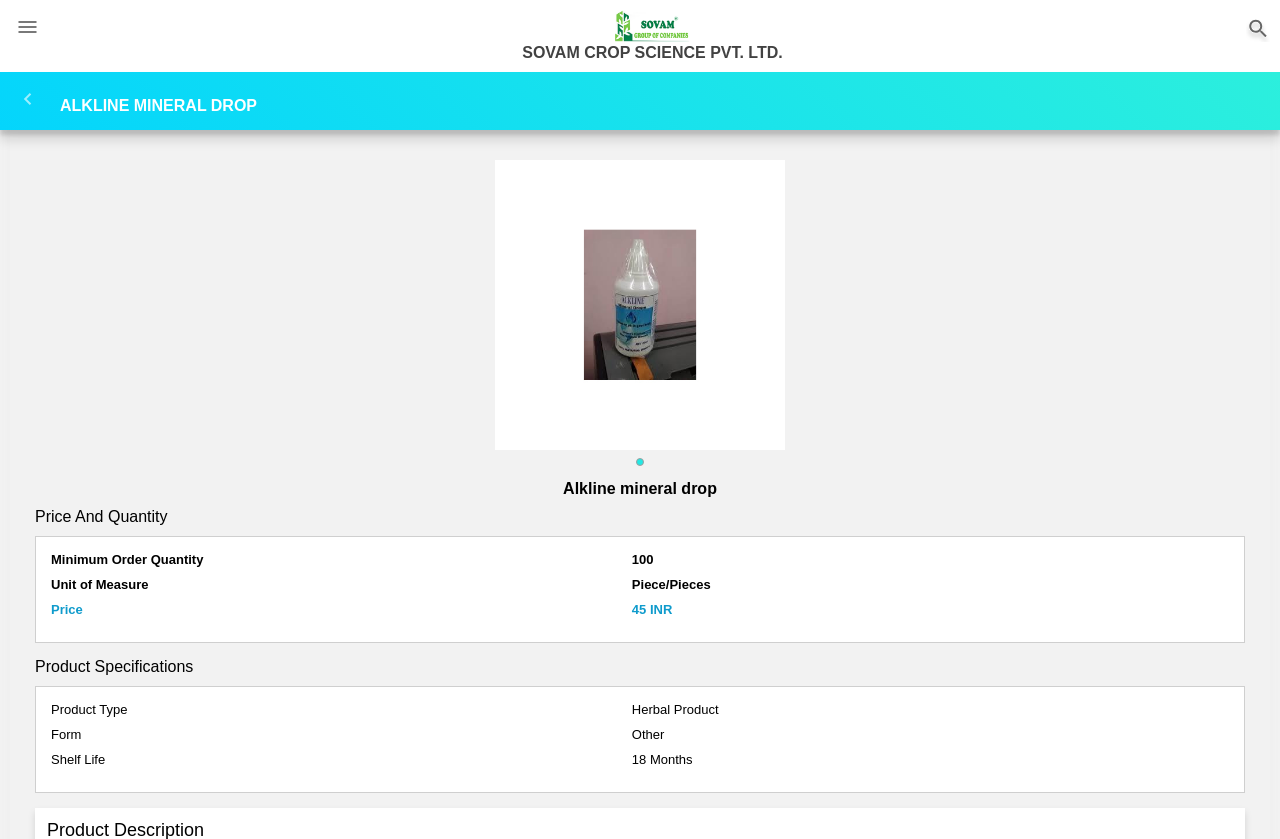Identify the bounding box of the UI element described as follows: "parent_node: ALKLINE MINERAL DROP". Provide the coordinates as four float numbers in the range of 0 to 1 [left, top, right, bottom].

[0.008, 0.104, 0.047, 0.132]